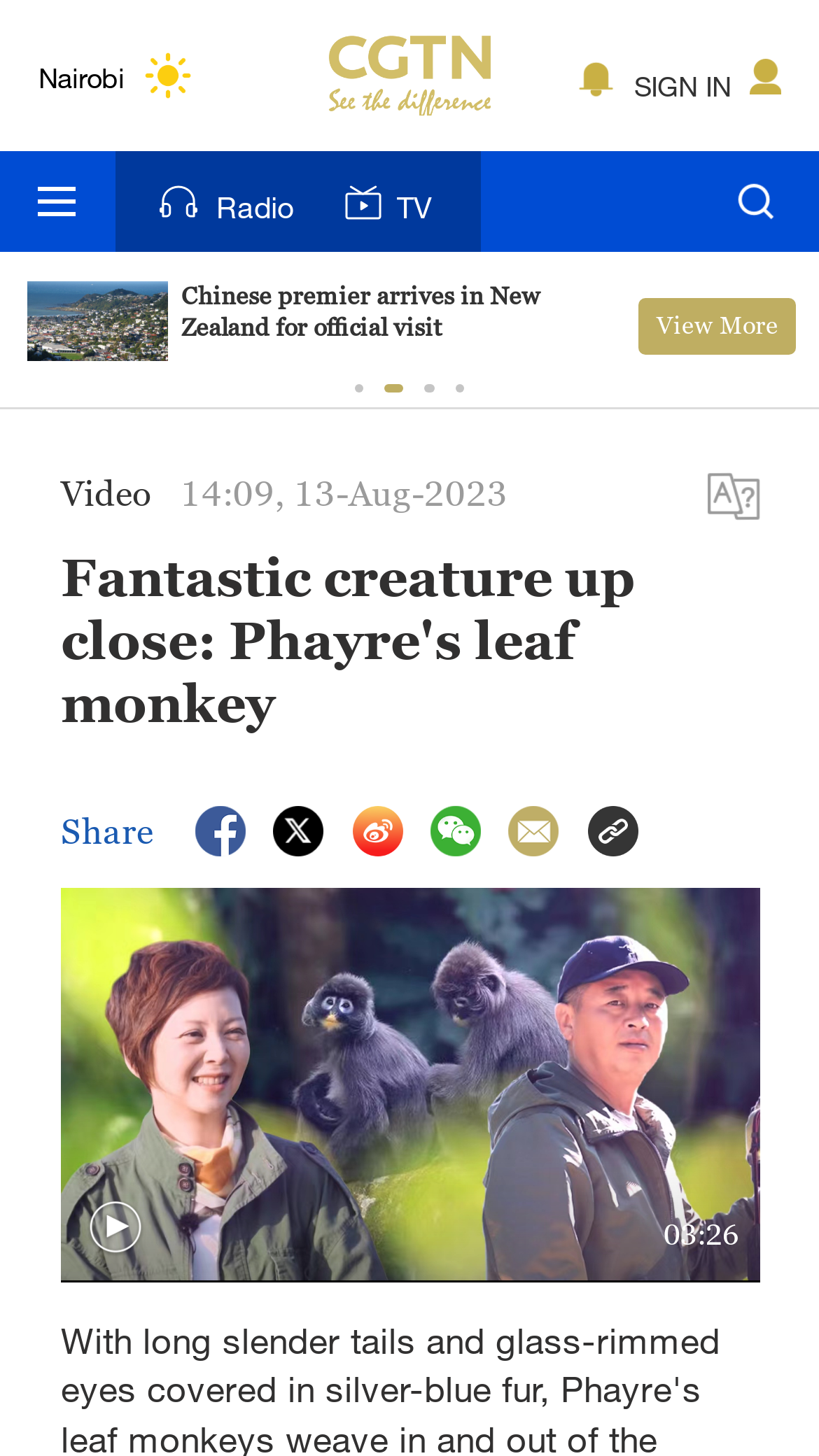Please respond in a single word or phrase: 
What is the weather in Bengaluru?

Light rain